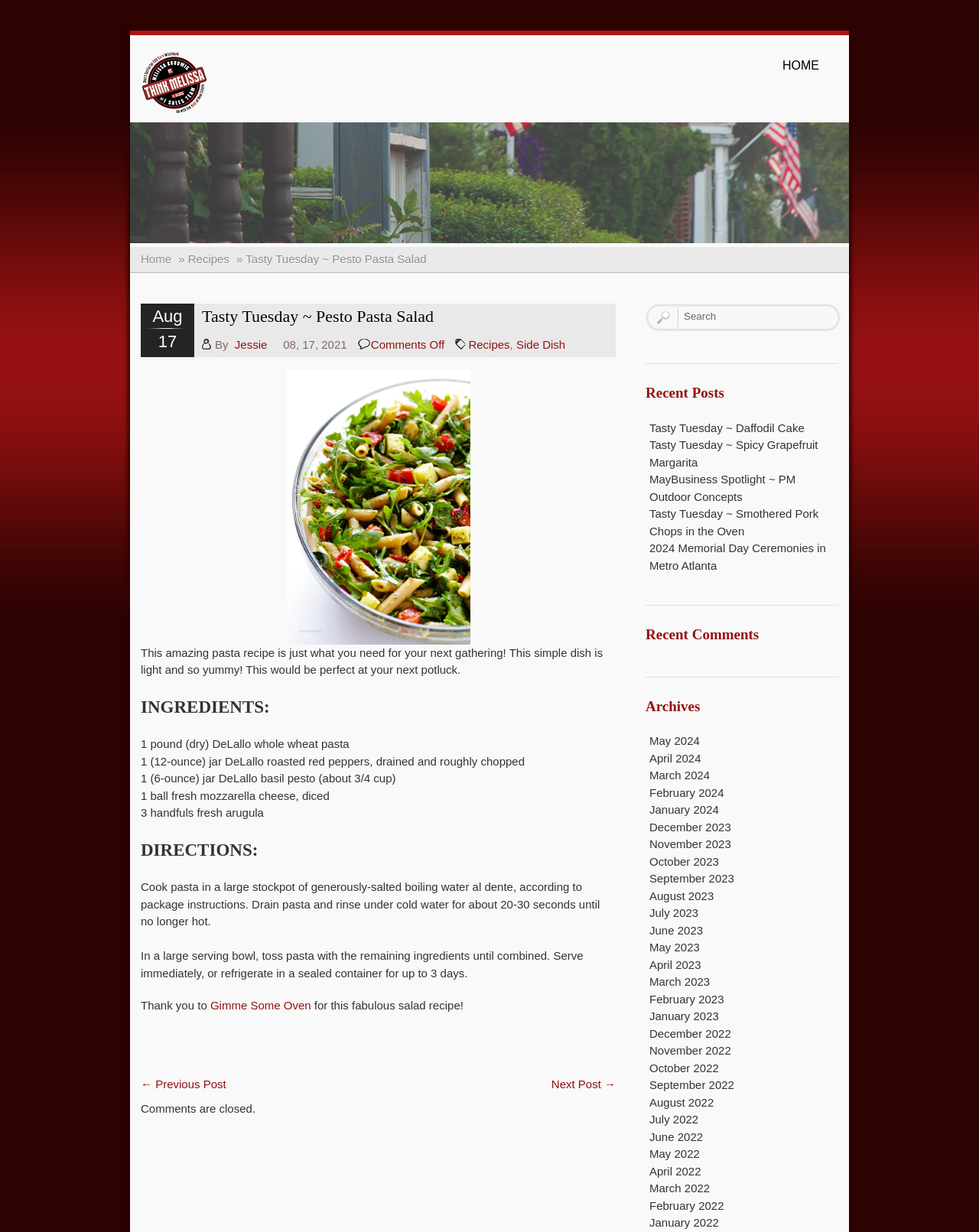Identify the bounding box for the described UI element. Provide the coordinates in (top-left x, top-left y, bottom-right x, bottom-right y) format with values ranging from 0 to 1: FAQ's

None